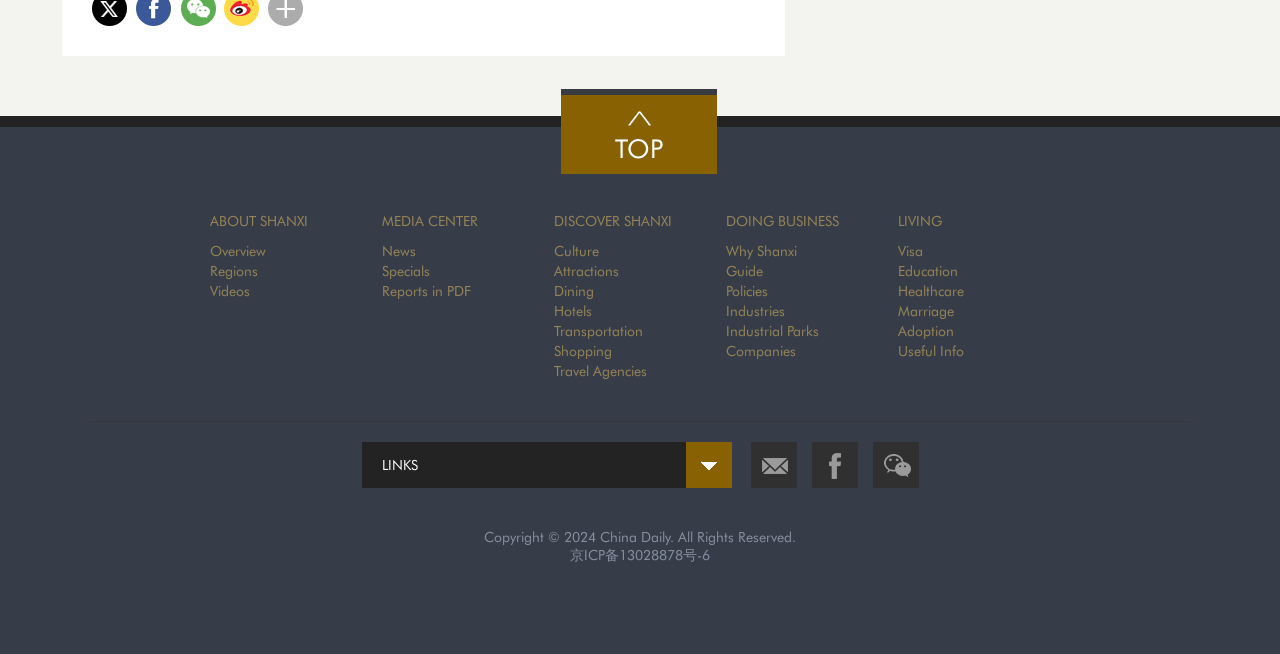Answer the question briefly using a single word or phrase: 
What is the first link in the ABOUT SHANXI section?

Overview